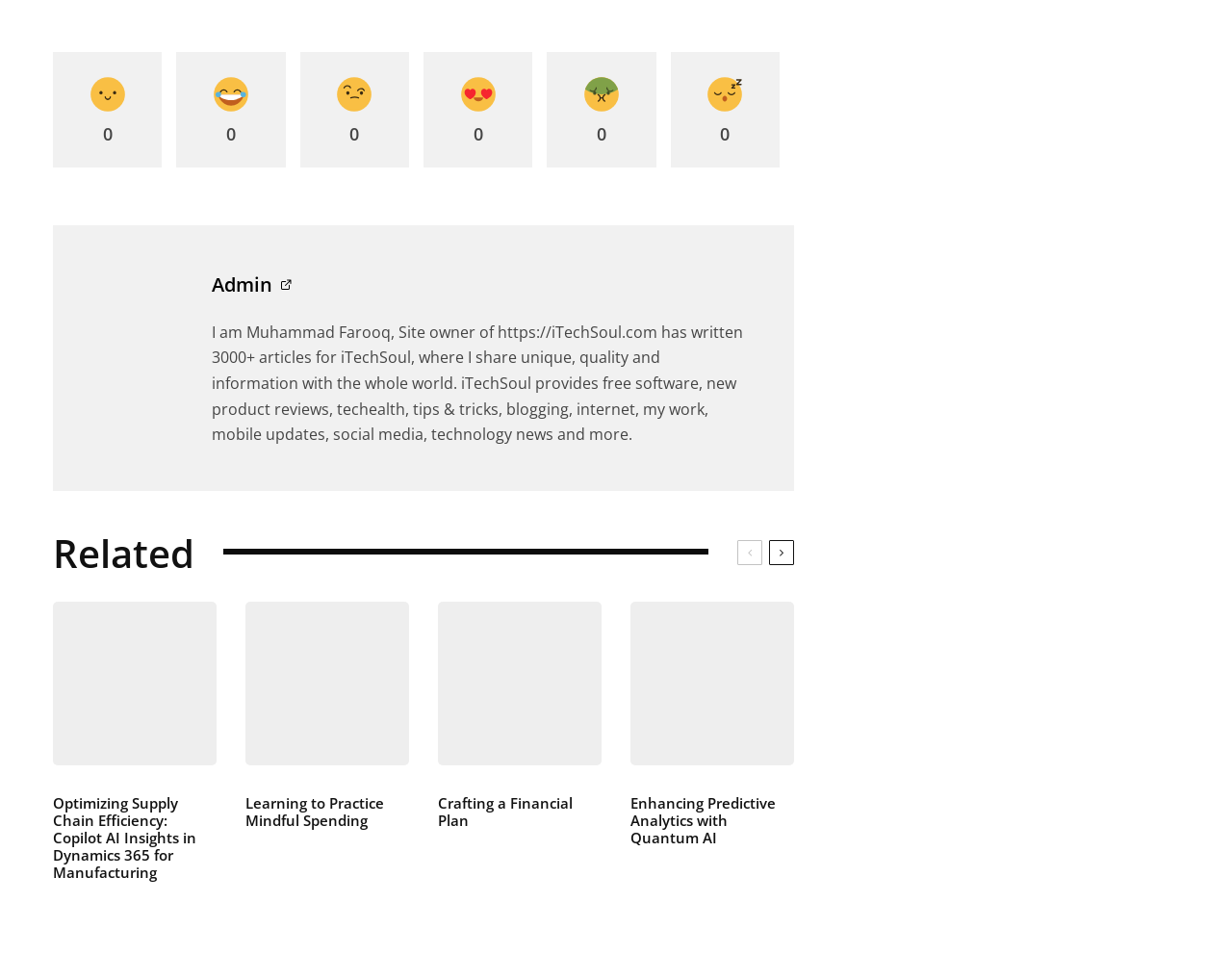Can you show the bounding box coordinates of the region to click on to complete the task described in the instruction: "Visit the admin page"?

[0.172, 0.284, 0.221, 0.311]